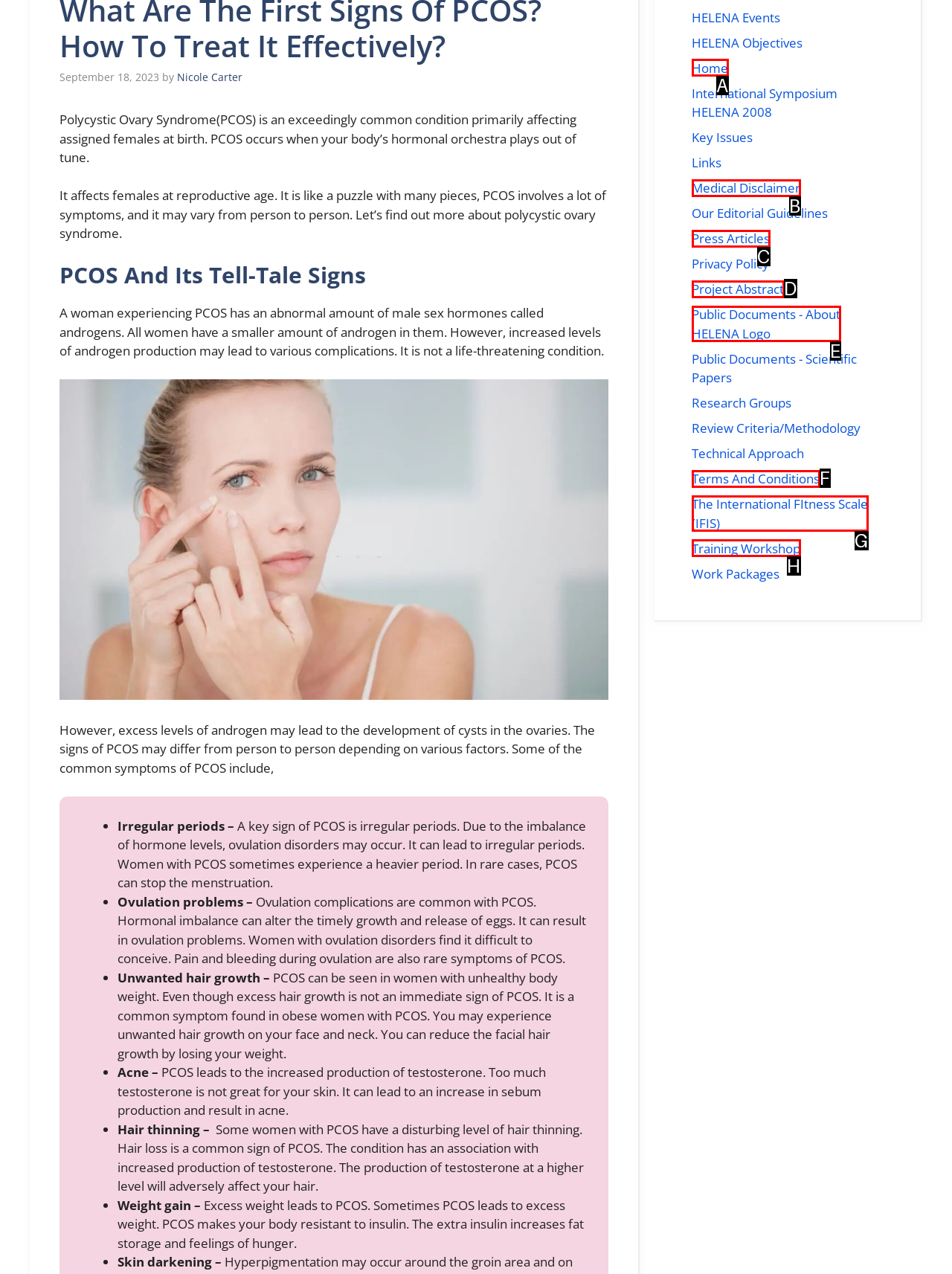Based on the given description: The International FItness Scale (IFIS), identify the correct option and provide the corresponding letter from the given choices directly.

G